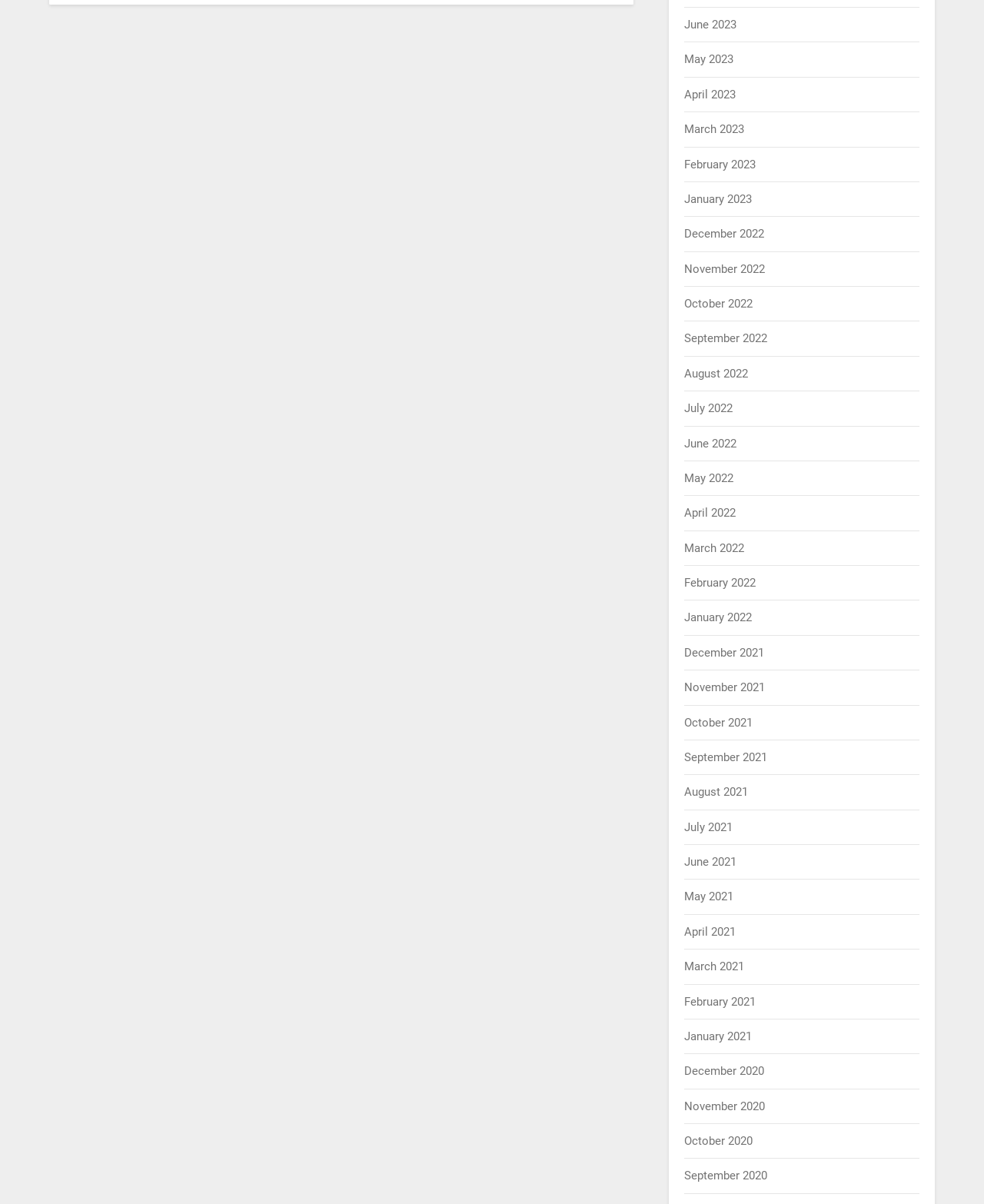Please specify the bounding box coordinates for the clickable region that will help you carry out the instruction: "View December 2020".

[0.696, 0.884, 0.777, 0.895]